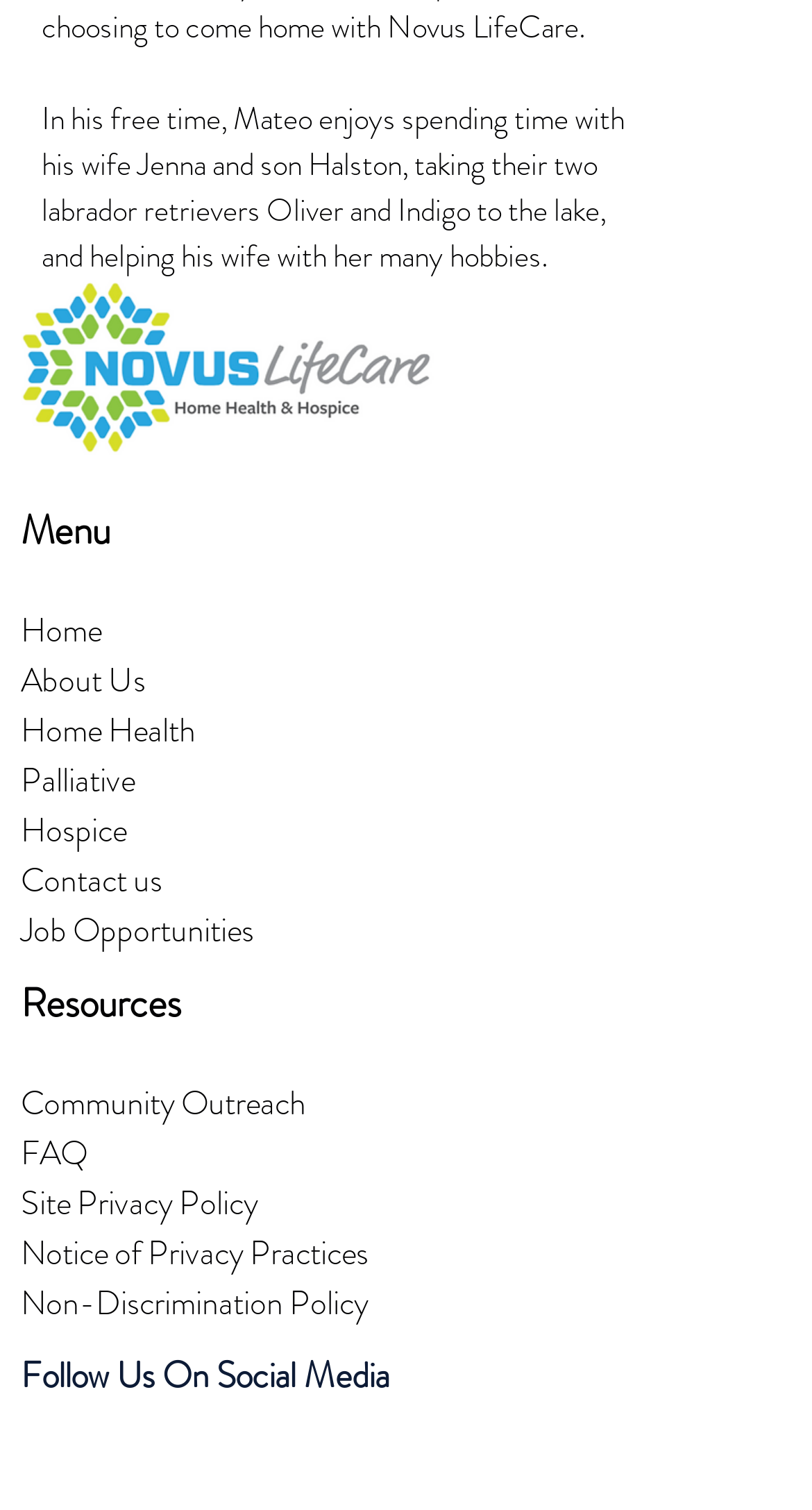How many social media platforms are listed?
Answer with a single word or phrase by referring to the visual content.

4